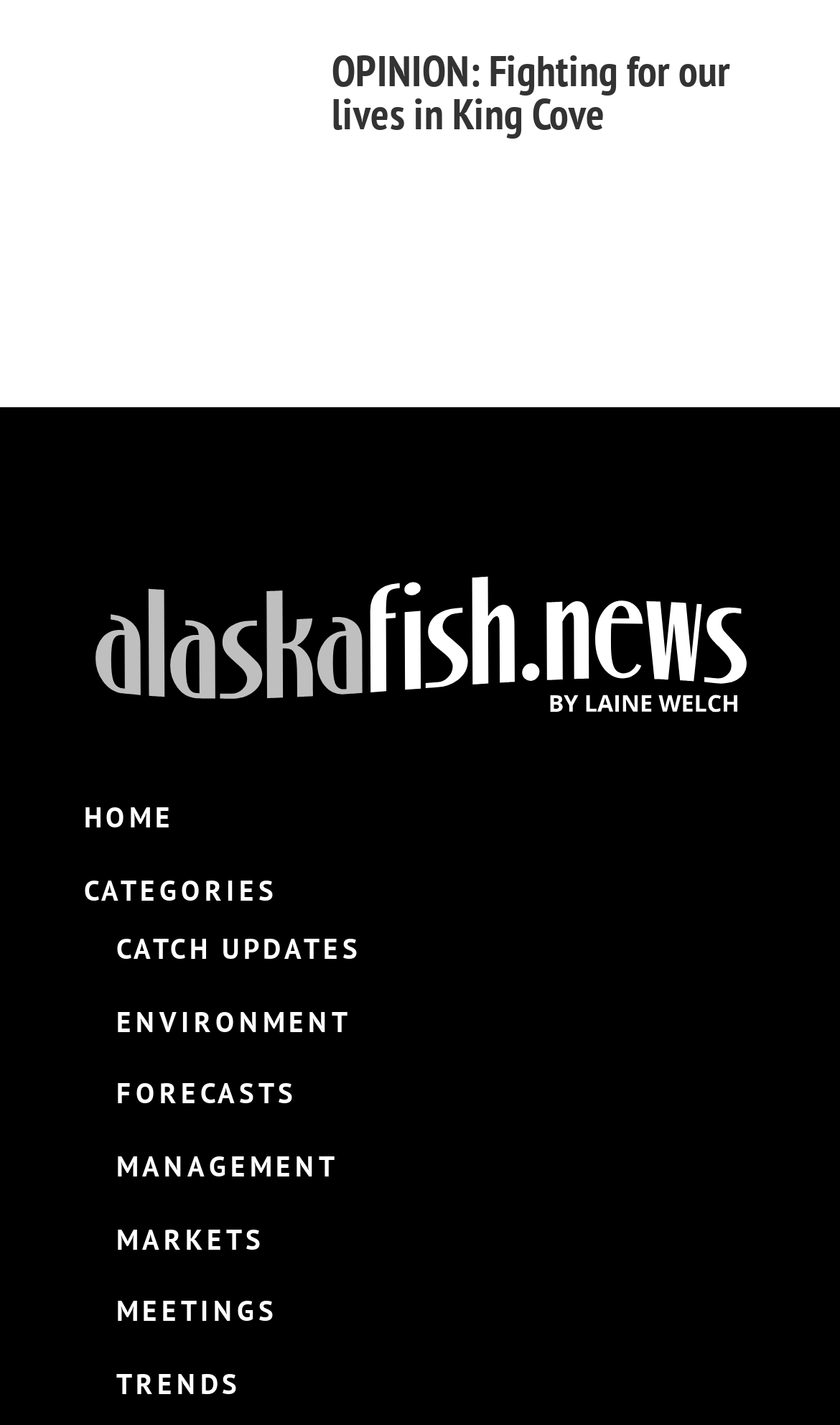Highlight the bounding box of the UI element that corresponds to this description: "Environment".

[0.138, 0.704, 0.418, 0.73]